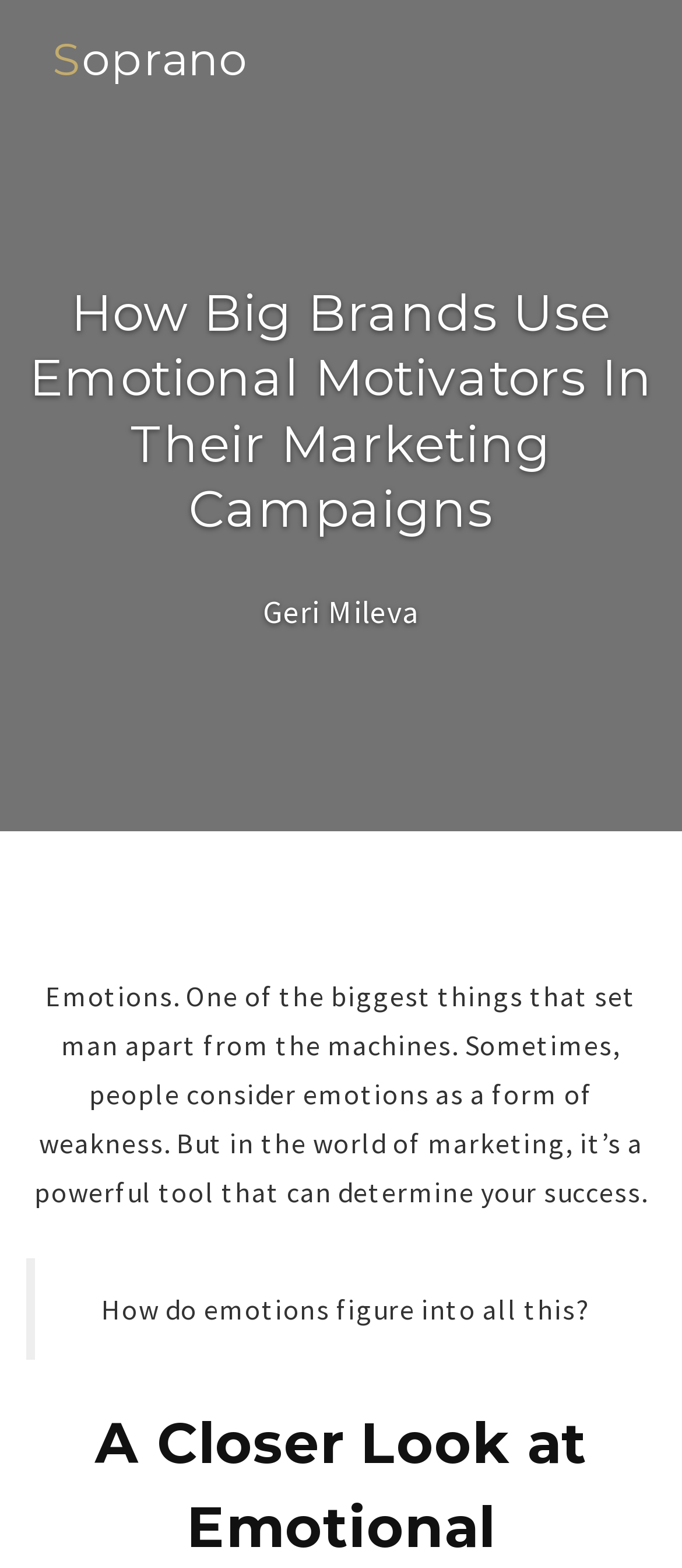Provide your answer in one word or a succinct phrase for the question: 
Who is the author of the article?

Geri Mileva